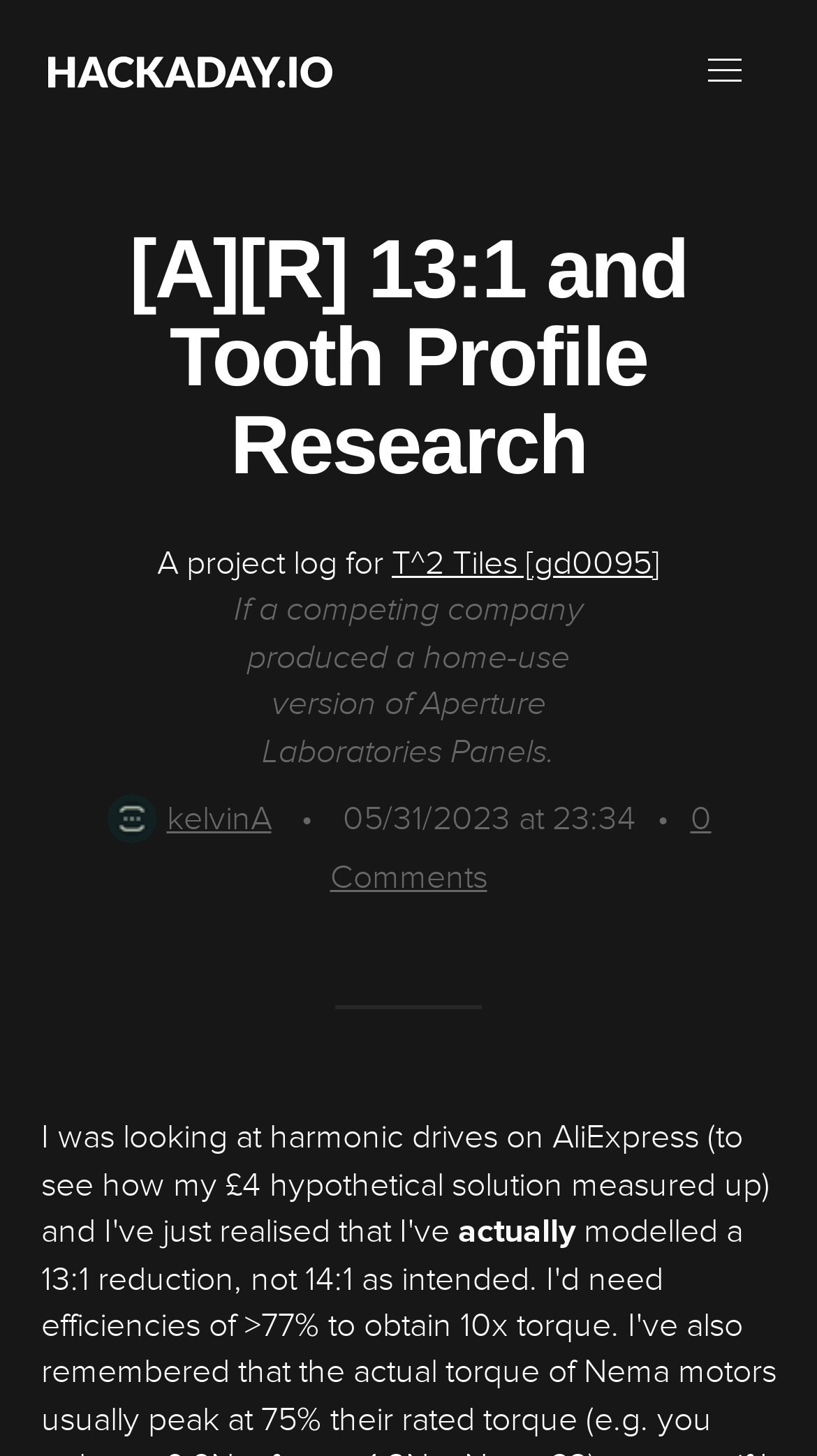Who is the author of the project?
Based on the image, respond with a single word or phrase.

kelvina